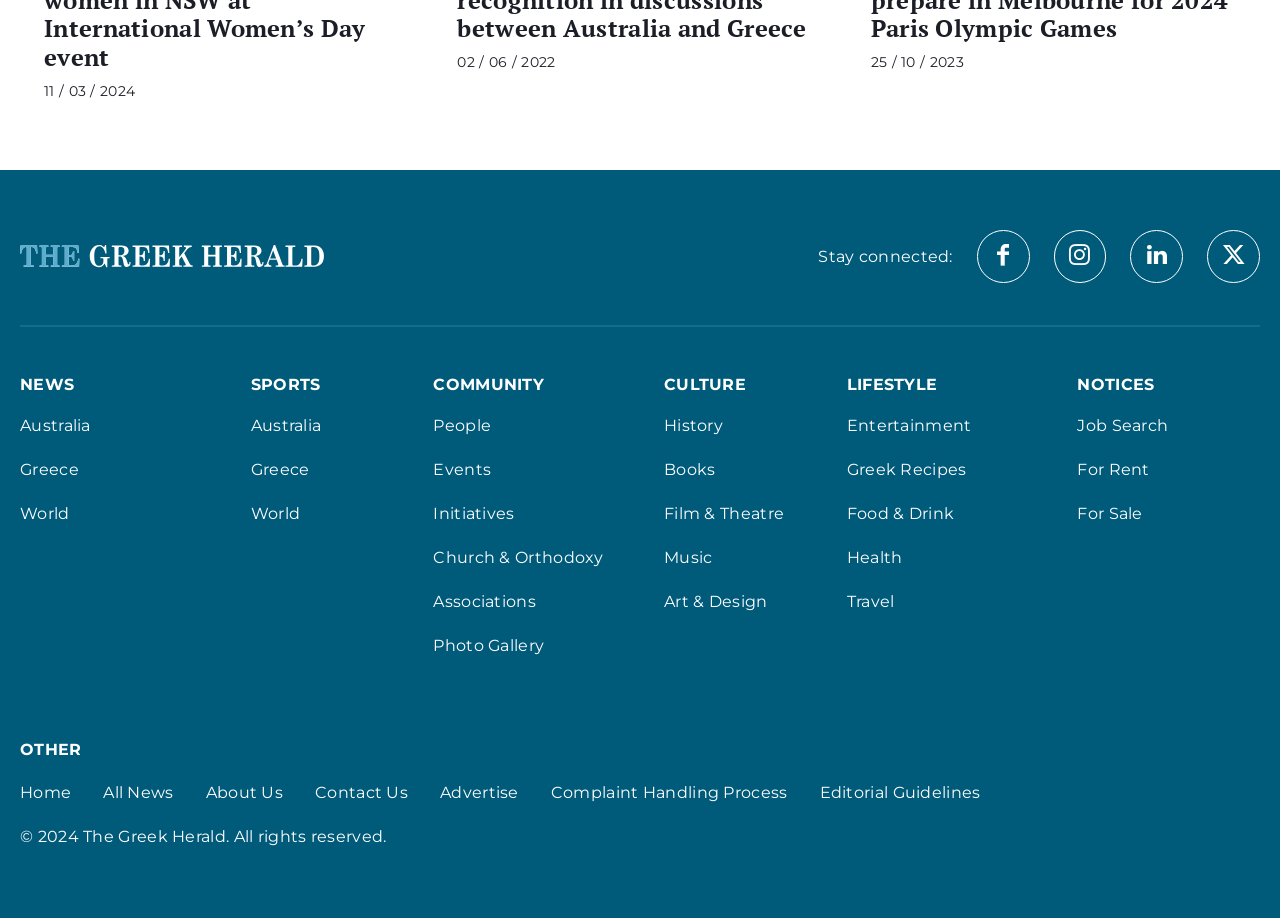Can you find the bounding box coordinates for the element that needs to be clicked to execute this instruction: "Check out the Photo Gallery"? The coordinates should be given as four float numbers between 0 and 1, i.e., [left, top, right, bottom].

[0.339, 0.691, 0.481, 0.717]